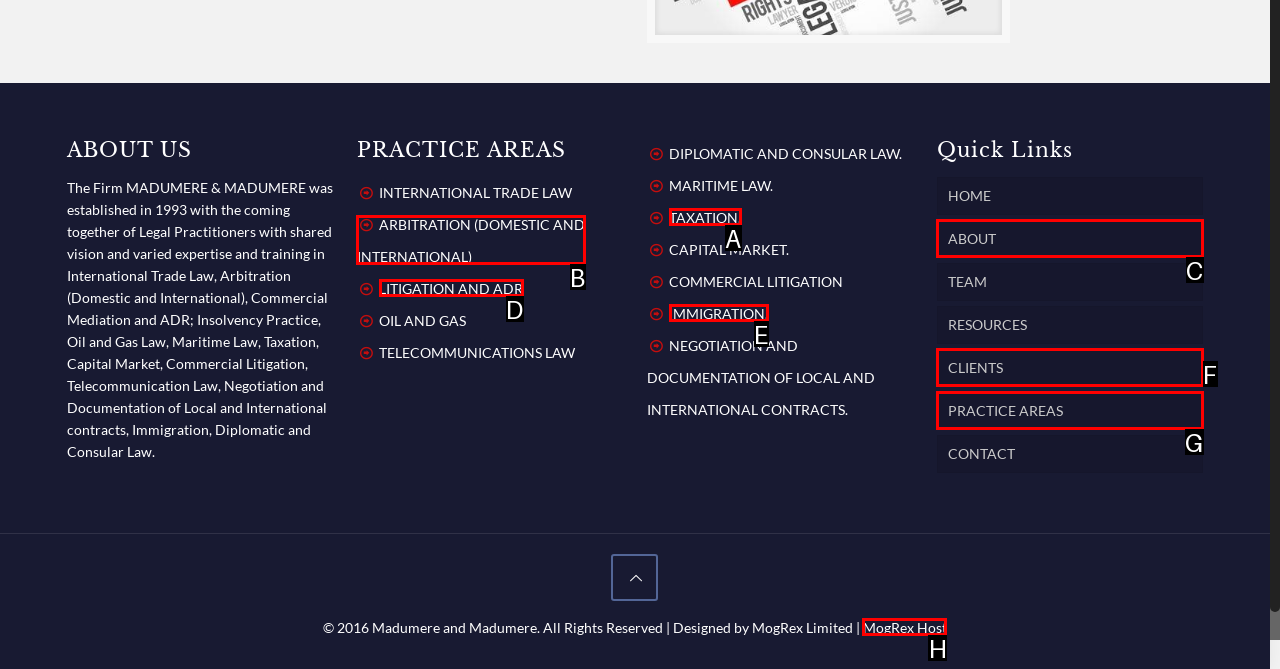Using the provided description: ABOUT, select the most fitting option and return its letter directly from the choices.

C